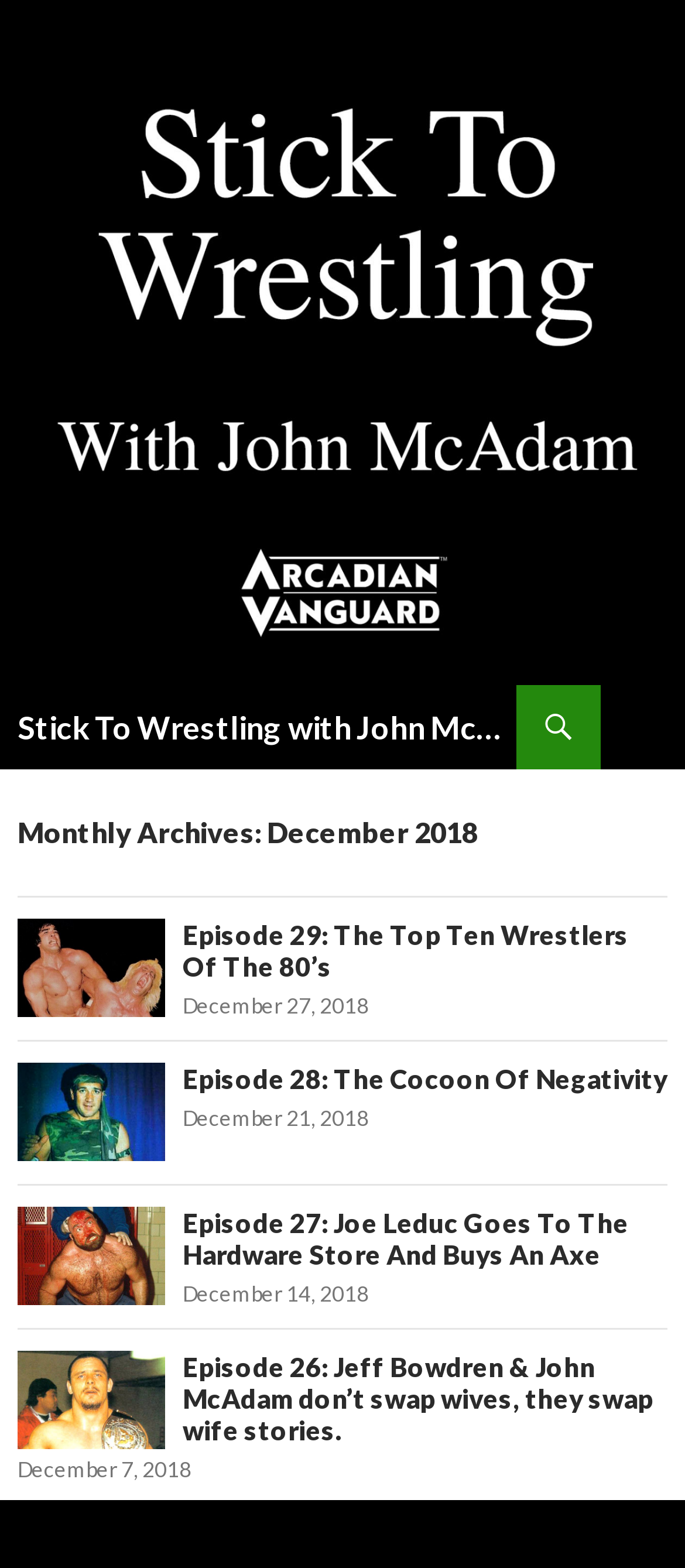What is the title of the first article?
Please use the image to deliver a detailed and complete answer.

I looked at the first 'article' element [34] and found the 'heading' element [92] inside it, which contains the title of the article.